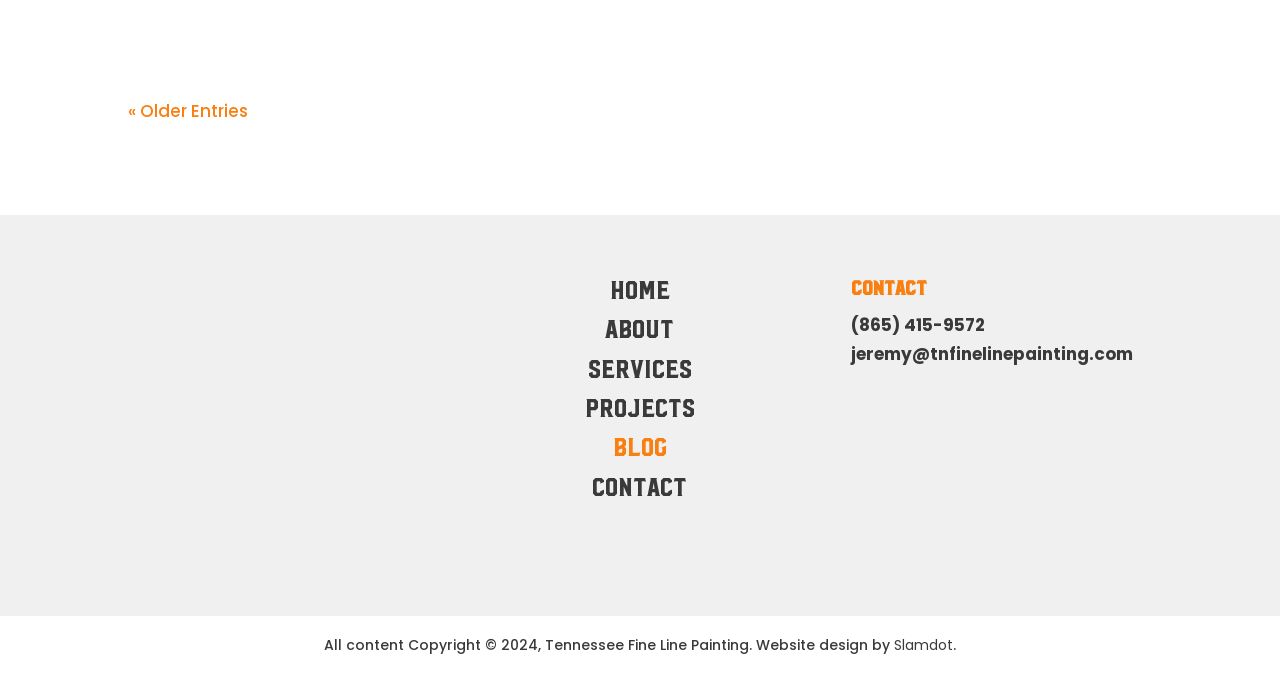Please find the bounding box coordinates of the clickable region needed to complete the following instruction: "go to home page". The bounding box coordinates must consist of four float numbers between 0 and 1, i.e., [left, top, right, bottom].

[0.477, 0.41, 0.523, 0.45]